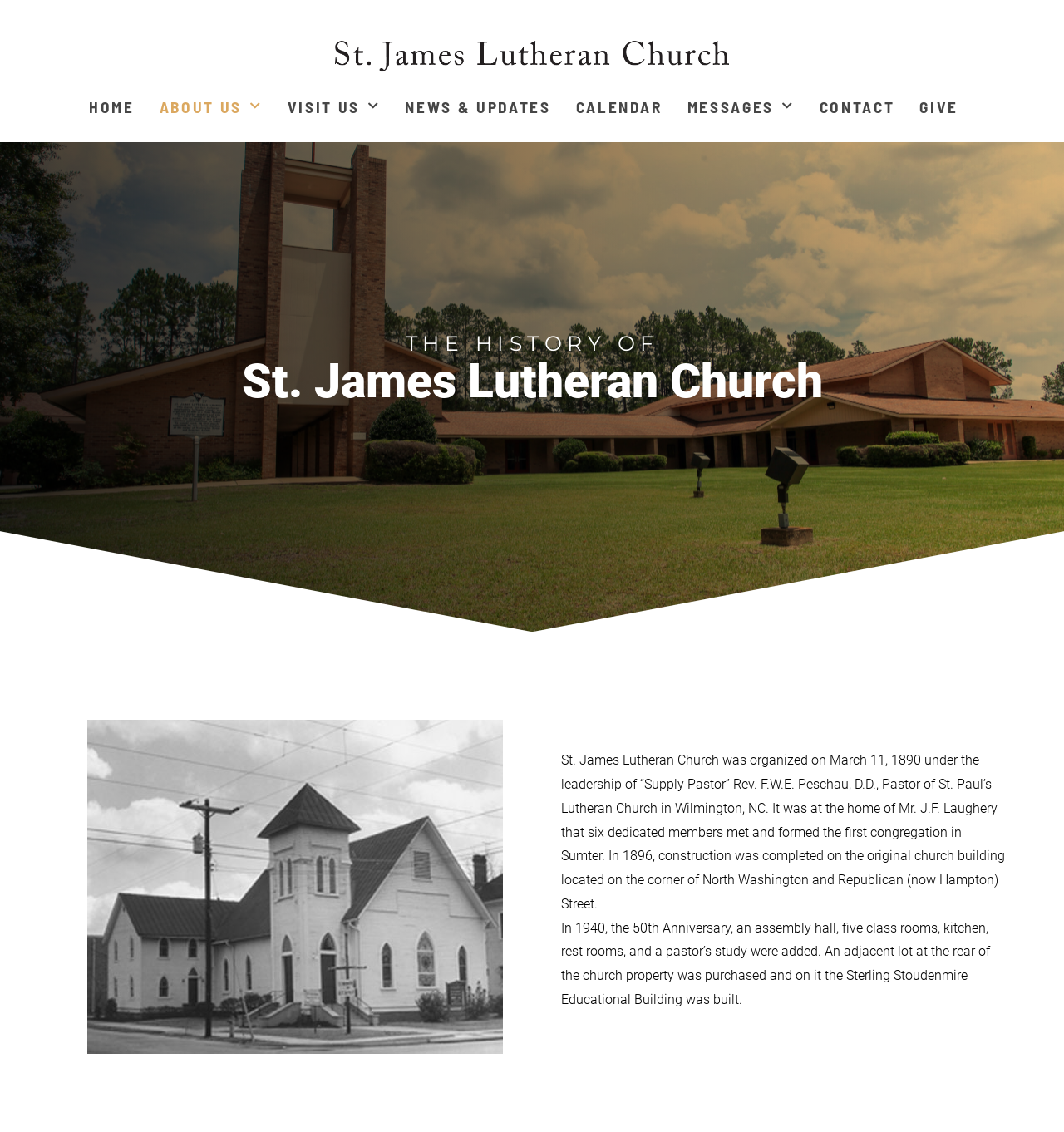Can you find the bounding box coordinates for the element that needs to be clicked to execute this instruction: "plan a visit"? The coordinates should be given as four float numbers between 0 and 1, i.e., [left, top, right, bottom].

[0.27, 0.087, 0.357, 0.101]